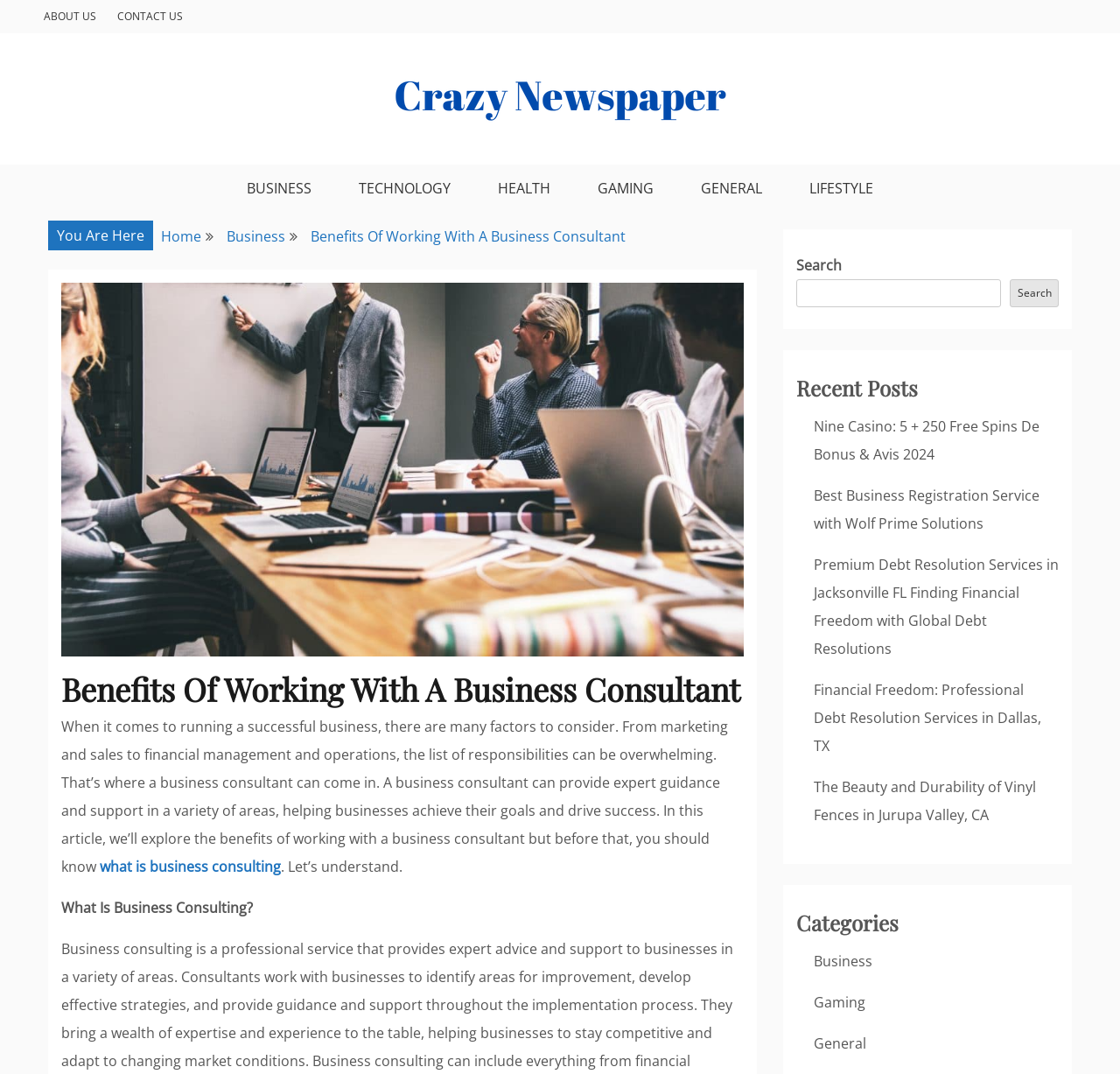How many categories are listed?
Look at the image and answer the question using a single word or phrase.

6